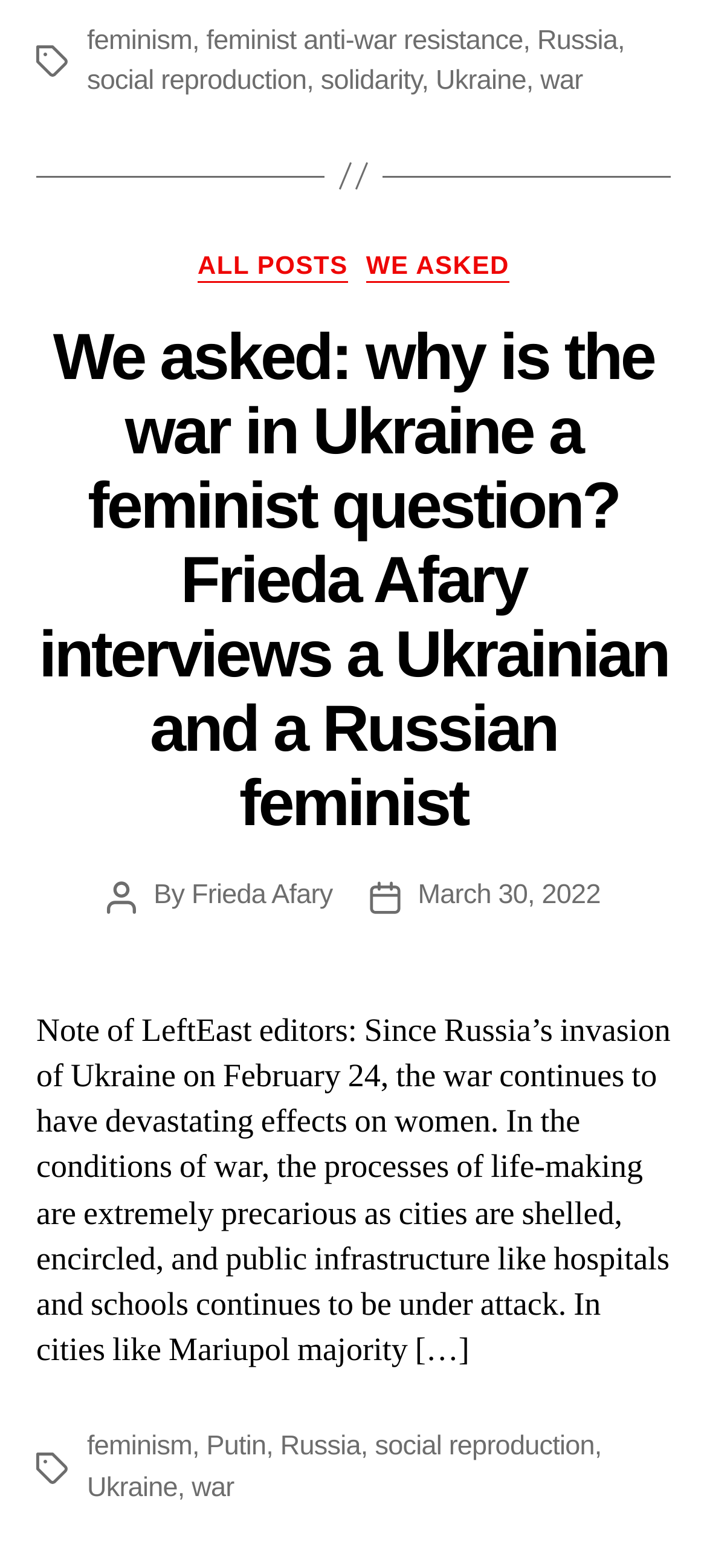Indicate the bounding box coordinates of the element that must be clicked to execute the instruction: "Click on the 'Ukraine' tag". The coordinates should be given as four float numbers between 0 and 1, i.e., [left, top, right, bottom].

[0.616, 0.042, 0.744, 0.062]